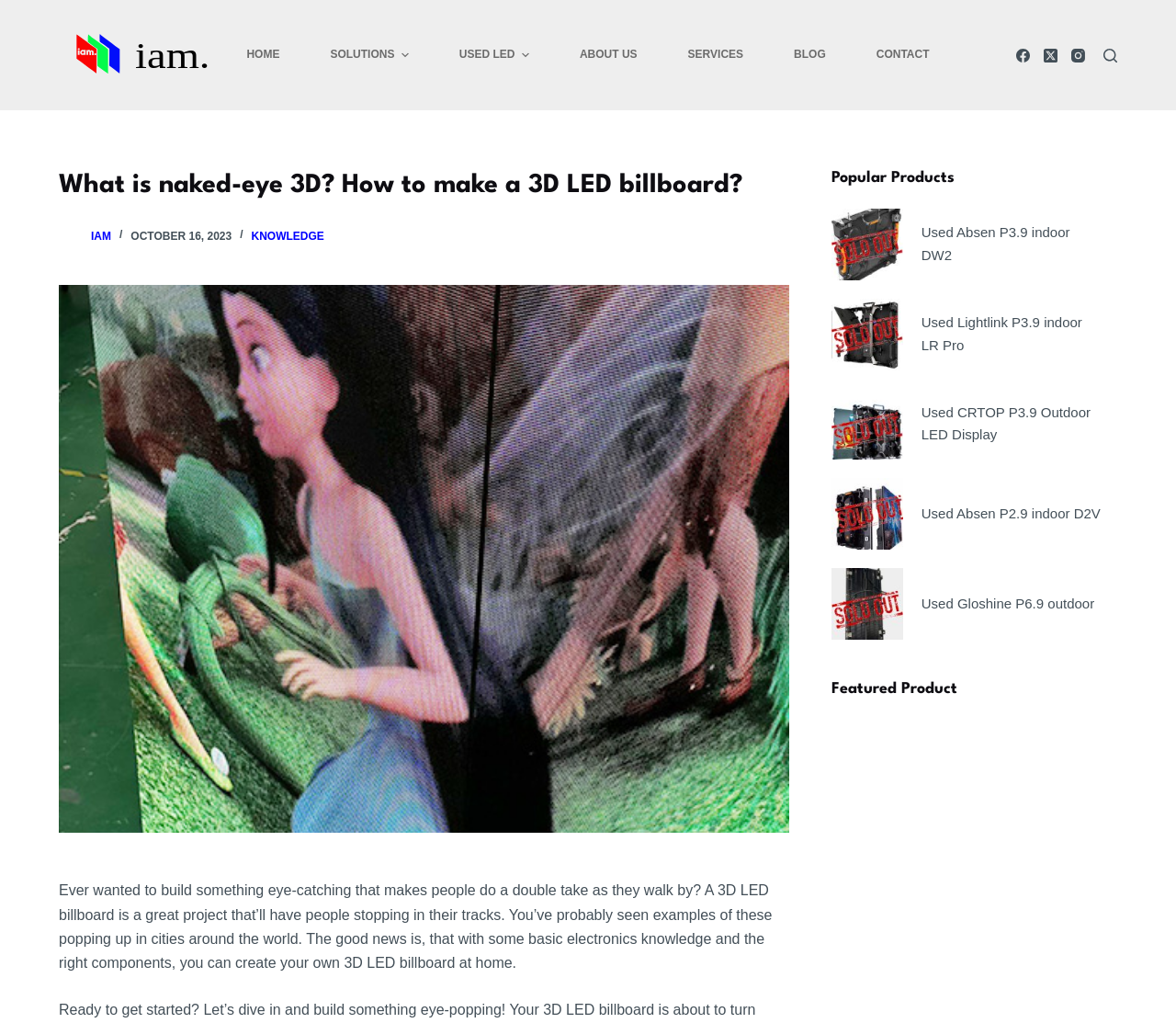Use a single word or phrase to answer the question: 
How many links are there in the Popular Products section?

6